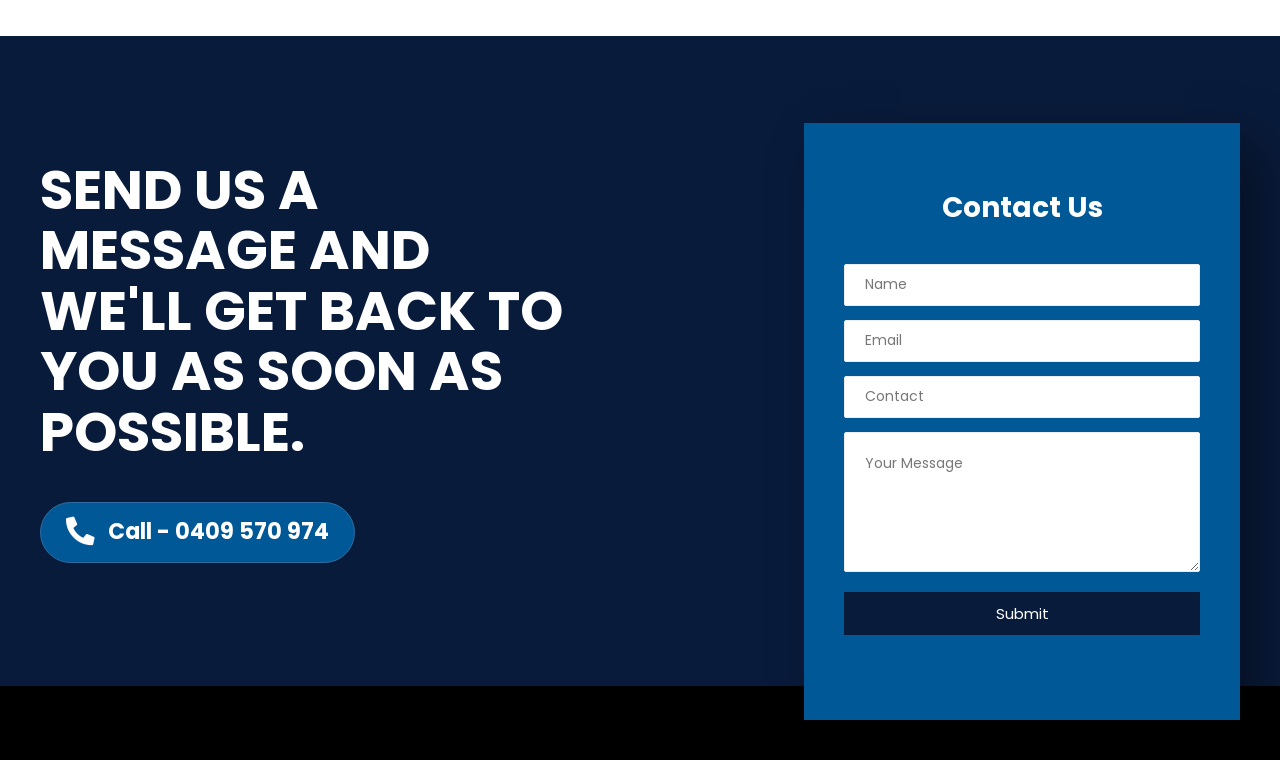What is the phone number to call?
Please provide a comprehensive answer based on the contents of the image.

I found the phone number by looking at the link element that says 'Call - 0409 570 974'.